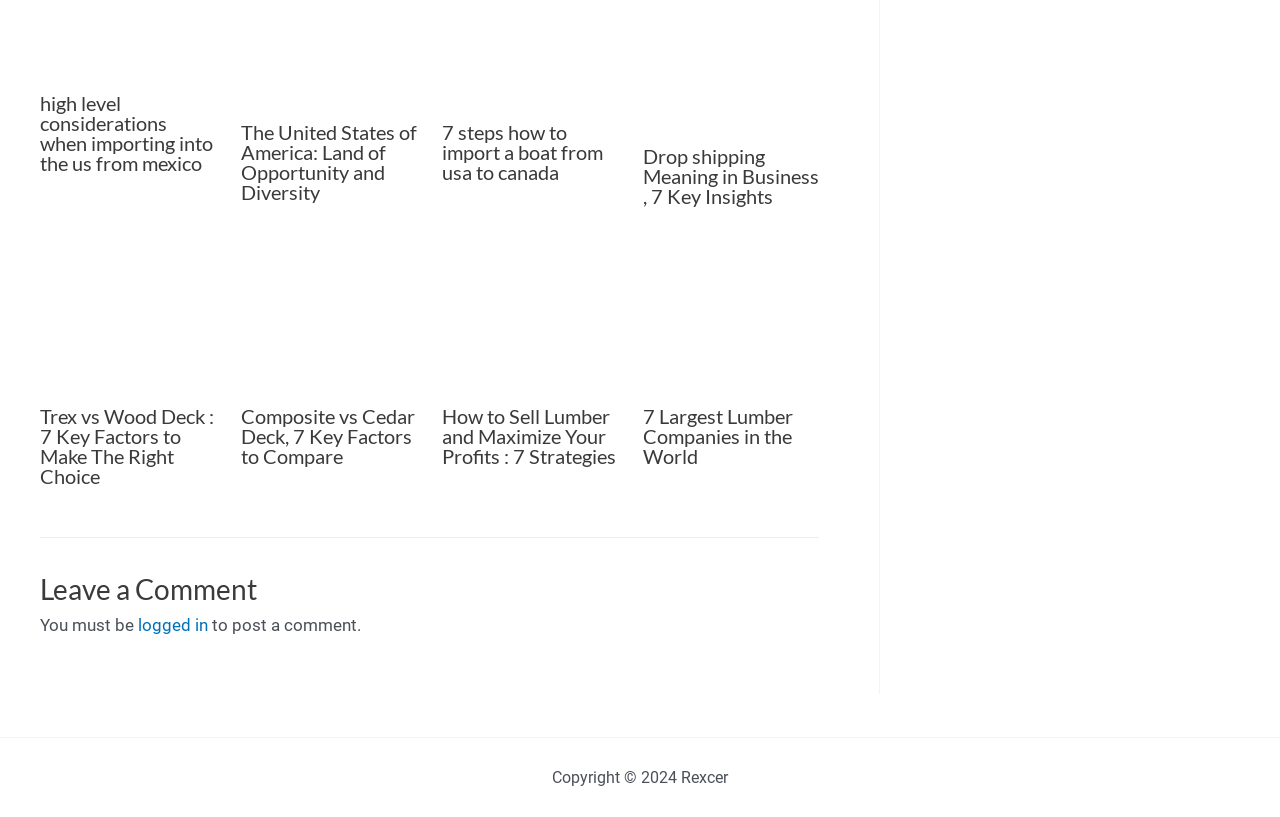Given the element description, predict the bounding box coordinates in the format (top-left x, top-left y, bottom-right x, bottom-right y), using floating point numbers between 0 and 1: alt="The United States of America"

[0.188, 0.043, 0.326, 0.067]